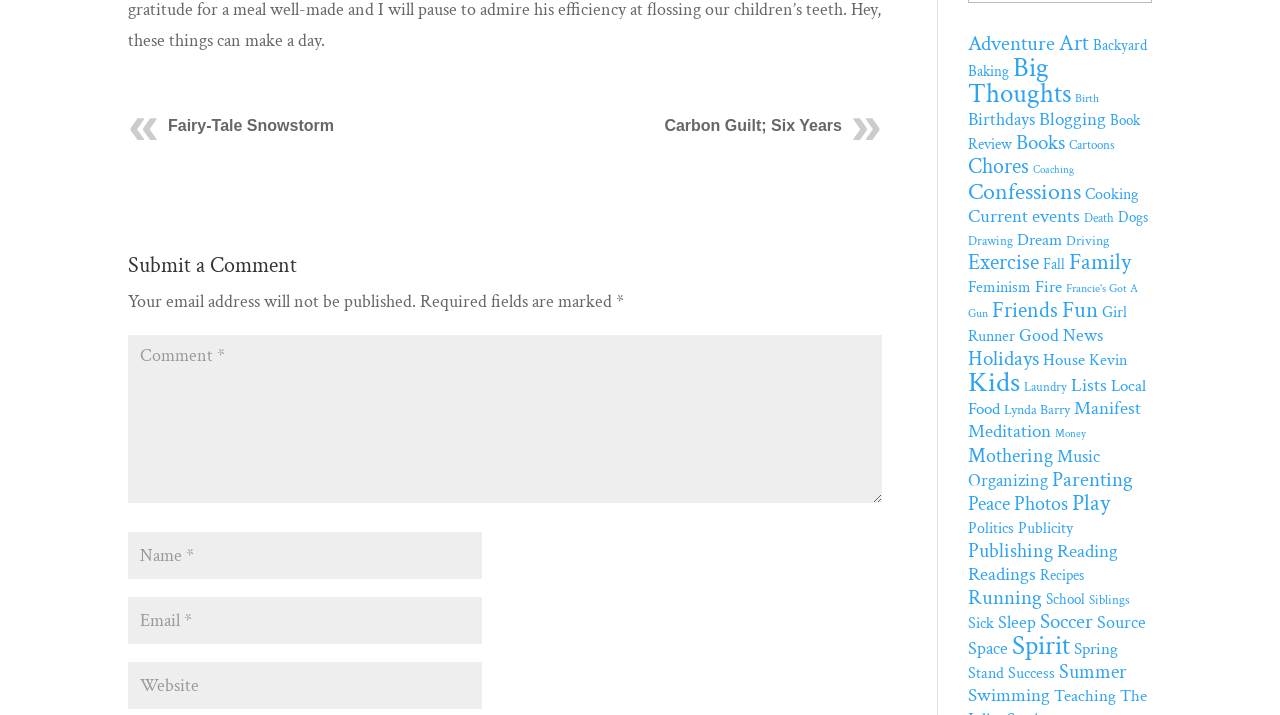Find the bounding box coordinates for the element that must be clicked to complete the instruction: "Write a comment". The coordinates should be four float numbers between 0 and 1, indicated as [left, top, right, bottom].

[0.1, 0.469, 0.689, 0.704]